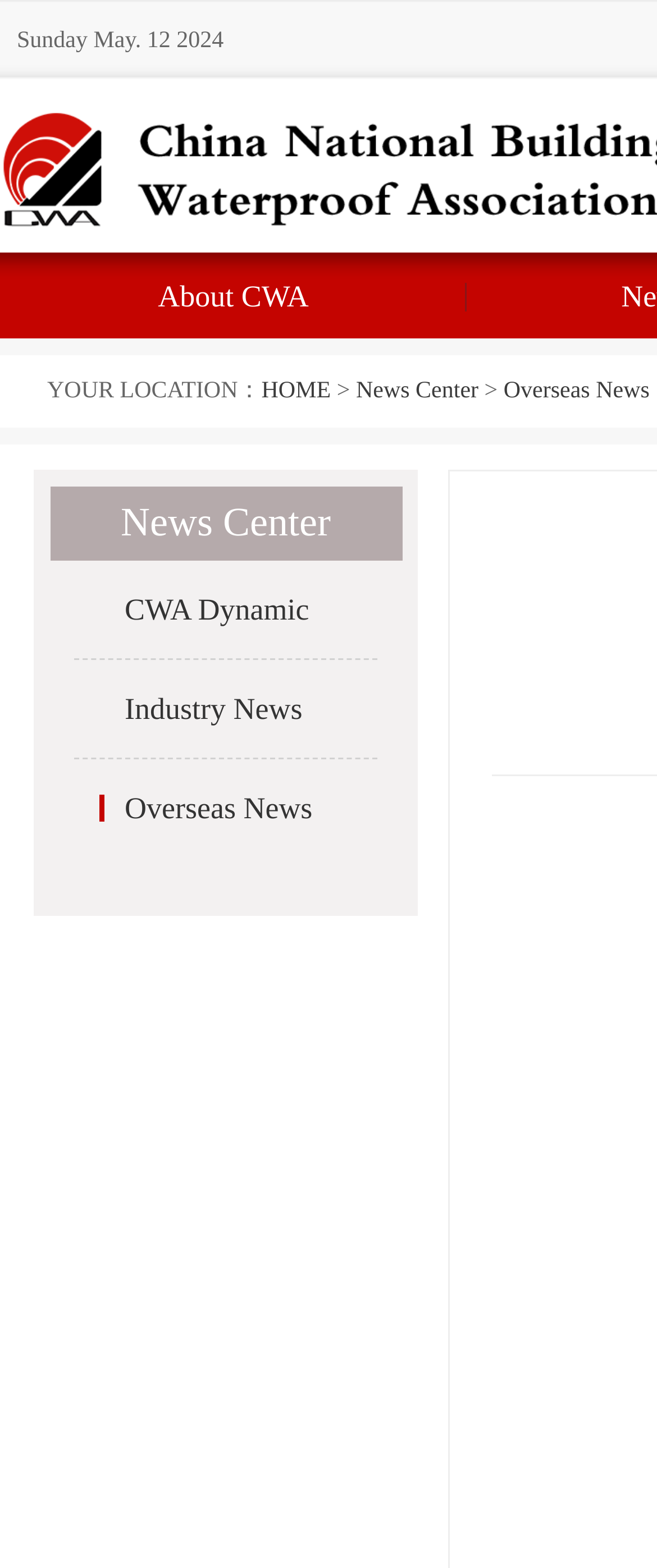What is the current date?
Provide a concise answer using a single word or phrase based on the image.

Sunday May. 12 2024